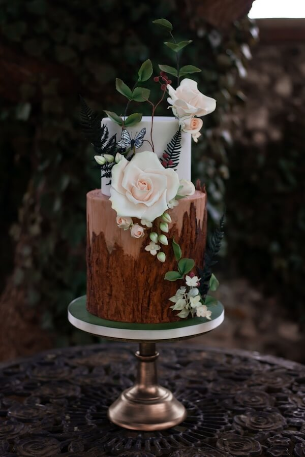Provide a thorough description of what you see in the image.

This stunning wedding cake beautifully exemplifies the theme of rustic romance, featuring a design that incorporates exposed layers and natural textures. The base layer resembles peeling bark, evoking the charm of a woodland setting, while the top tier is elegantly adorned with delicate sugar flowers, including a large rose and various greenery. The cake is presented on a vintage-style stand, enhancing its rustic aesthetic, and set against a backdrop of lush greenery. This creation captures the serene beauty of nature, making it a perfect centerpiece for an enchanting wedding celebration.